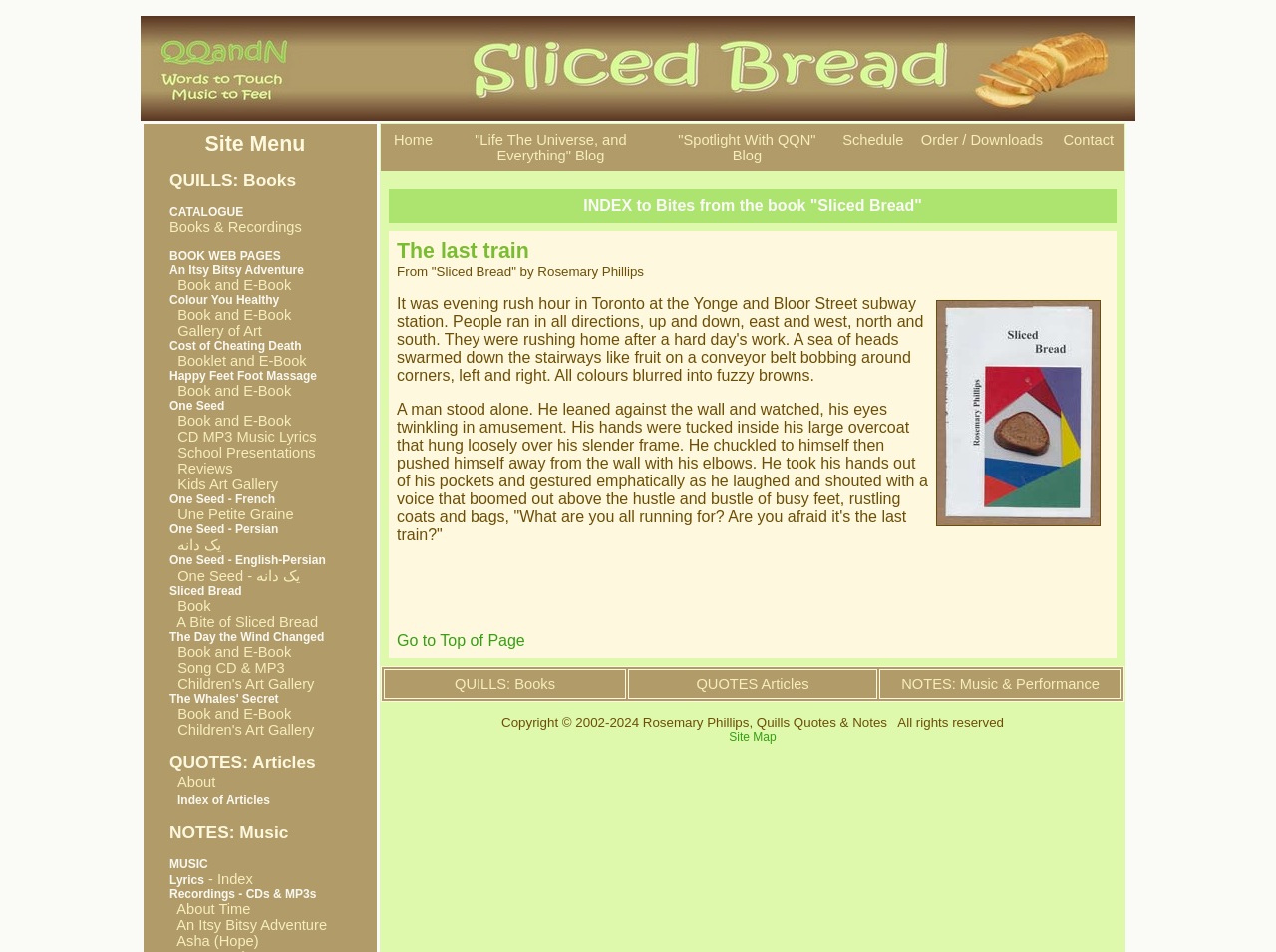Please identify the bounding box coordinates of the clickable region that I should interact with to perform the following instruction: "Click on 'QUILLS: Books'". The coordinates should be expressed as four float numbers between 0 and 1, i.e., [left, top, right, bottom].

[0.133, 0.179, 0.289, 0.201]